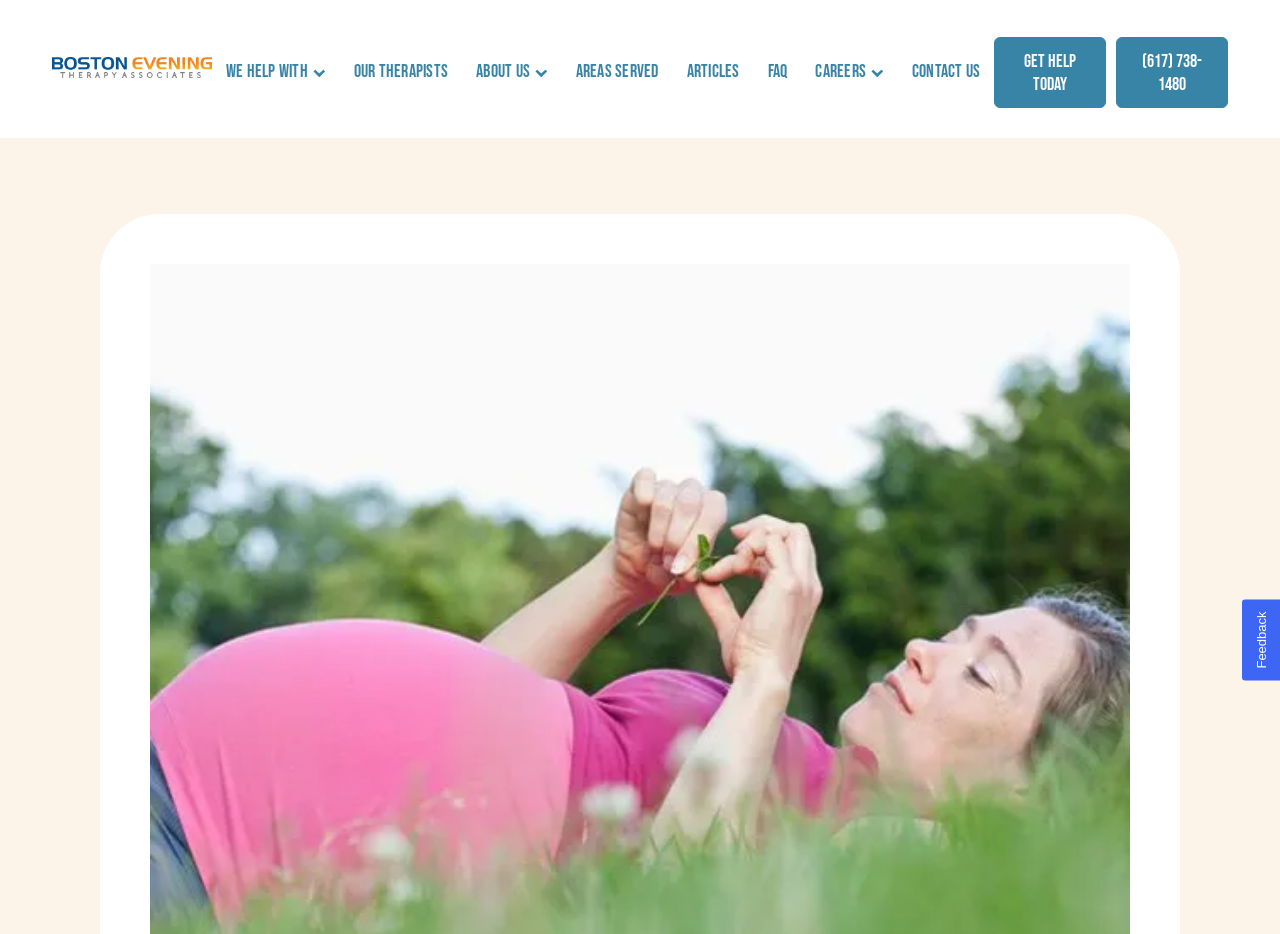Please locate the bounding box coordinates of the element that should be clicked to achieve the given instruction: "View the newest nodes".

None